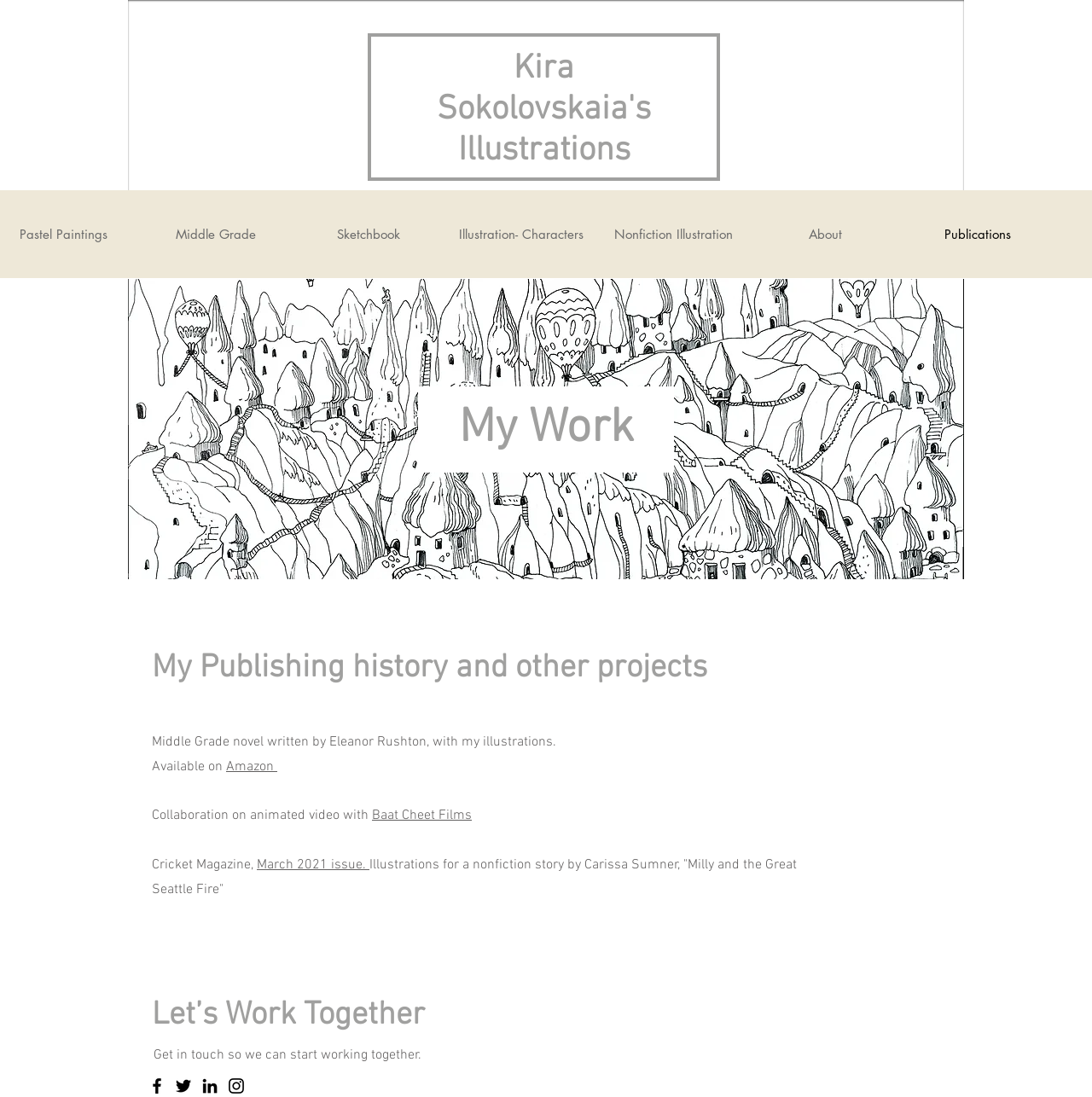Please predict the bounding box coordinates of the element's region where a click is necessary to complete the following instruction: "Get in touch with Kira through LinkedIn". The coordinates should be represented by four float numbers between 0 and 1, i.e., [left, top, right, bottom].

[0.183, 0.981, 0.202, 1.0]